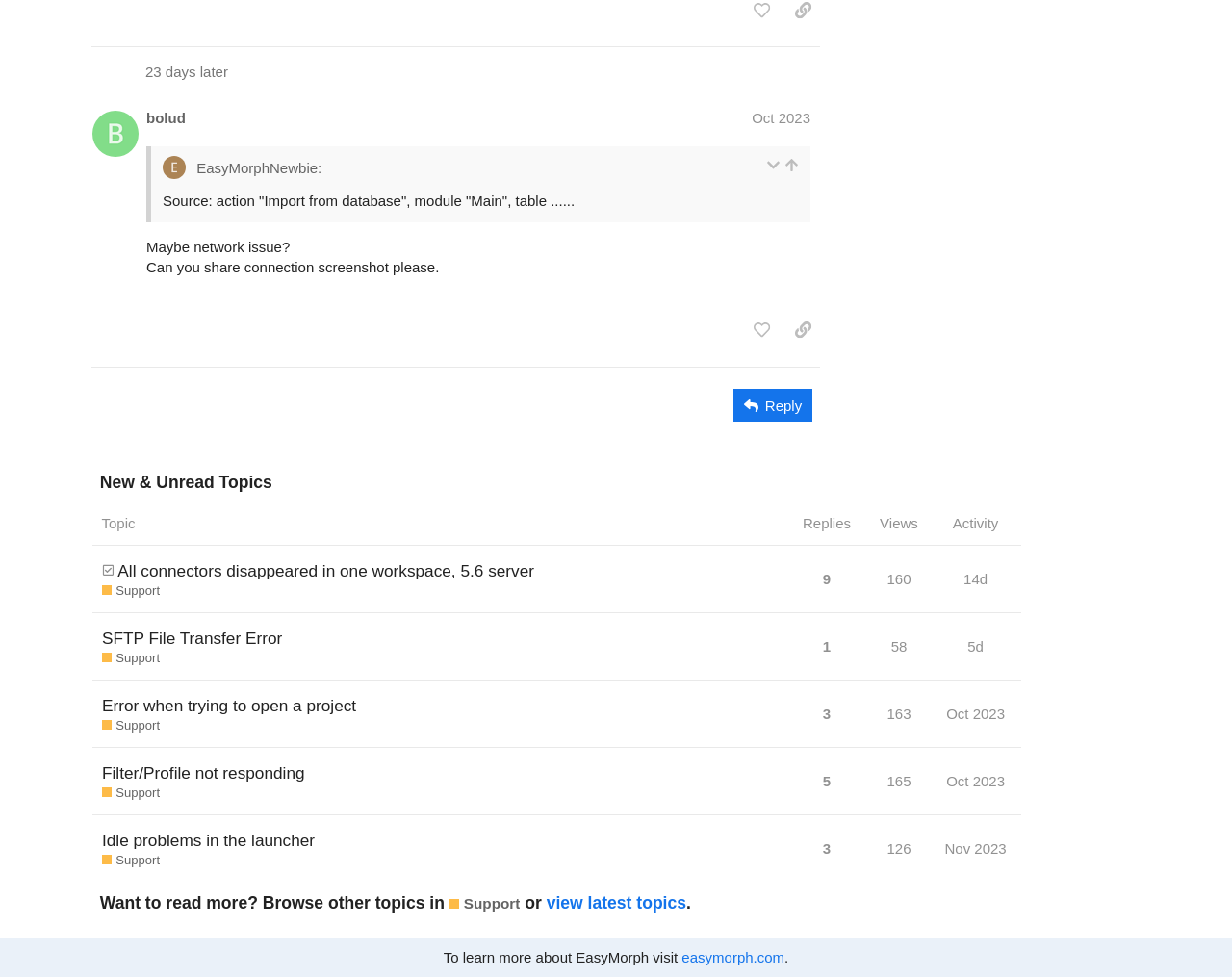Determine the bounding box coordinates of the area to click in order to meet this instruction: "View the topic 'All connectors disappeared in one workspace, 5.6 server'".

[0.075, 0.571, 0.829, 0.627]